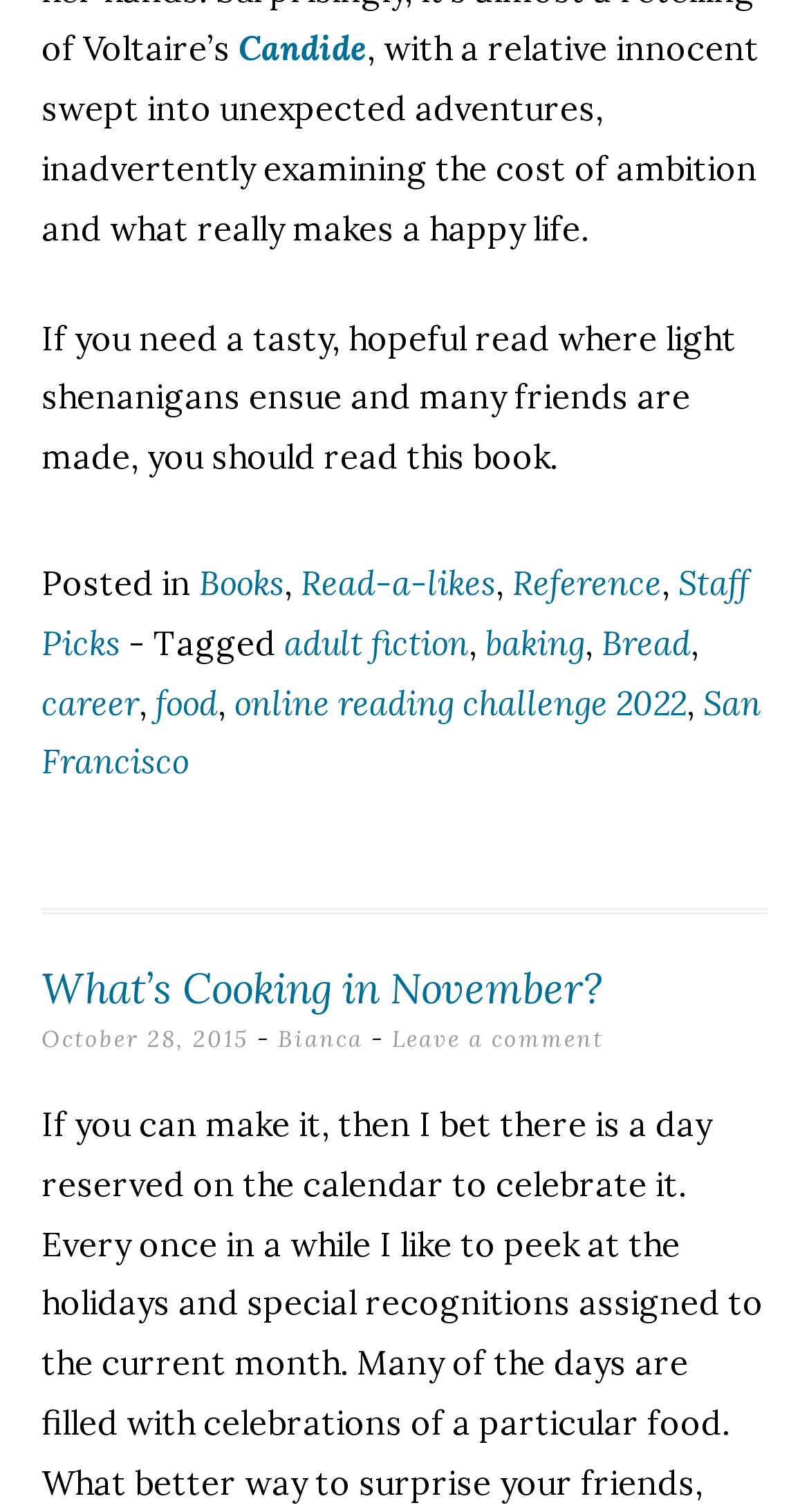Please find and report the bounding box coordinates of the element to click in order to perform the following action: "Read the post 'What’s Cooking in November?'". The coordinates should be expressed as four float numbers between 0 and 1, in the format [left, top, right, bottom].

[0.051, 0.636, 0.744, 0.671]